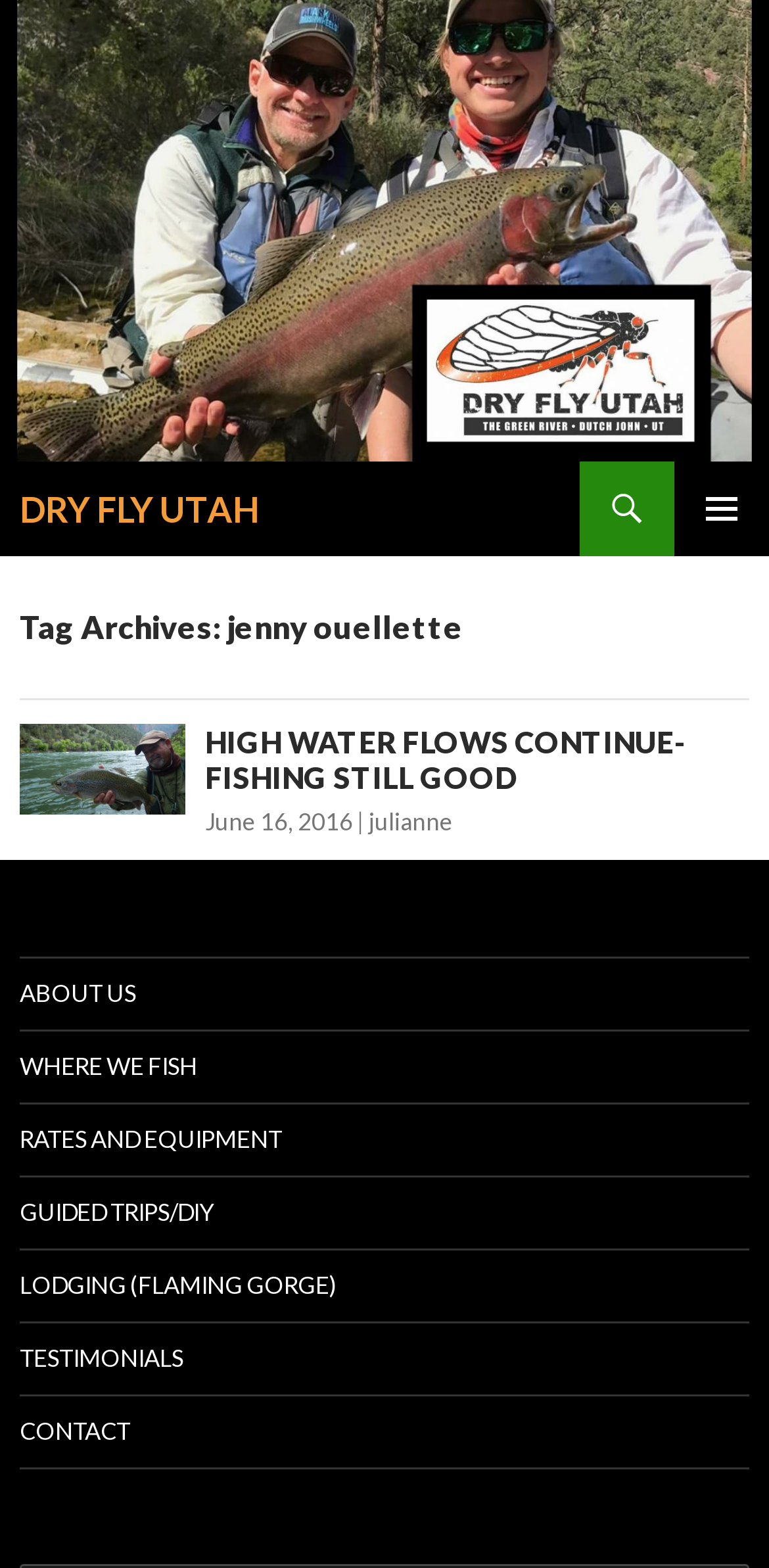Please determine the bounding box coordinates of the area that needs to be clicked to complete this task: 'go to the ABOUT US page'. The coordinates must be four float numbers between 0 and 1, formatted as [left, top, right, bottom].

[0.026, 0.611, 0.974, 0.656]